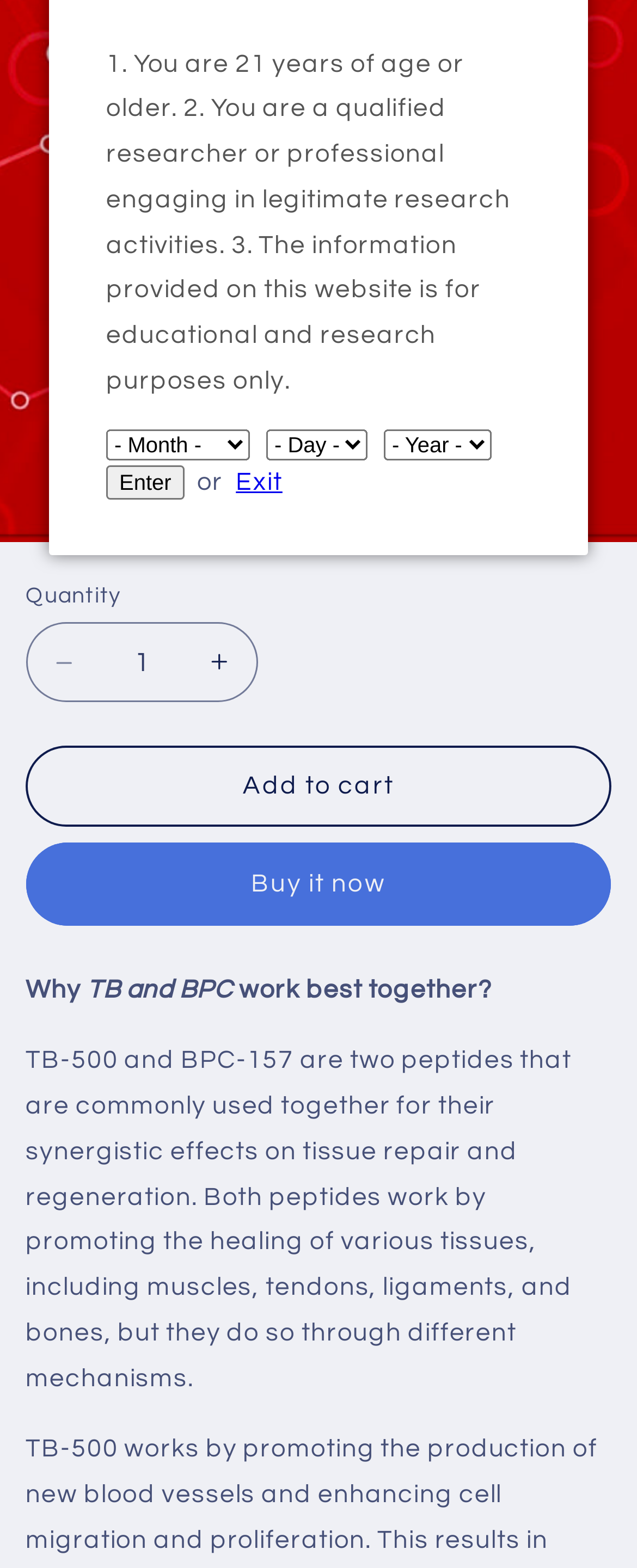Please find the bounding box for the UI element described by: "Add to cart".

[0.04, 0.475, 0.96, 0.527]